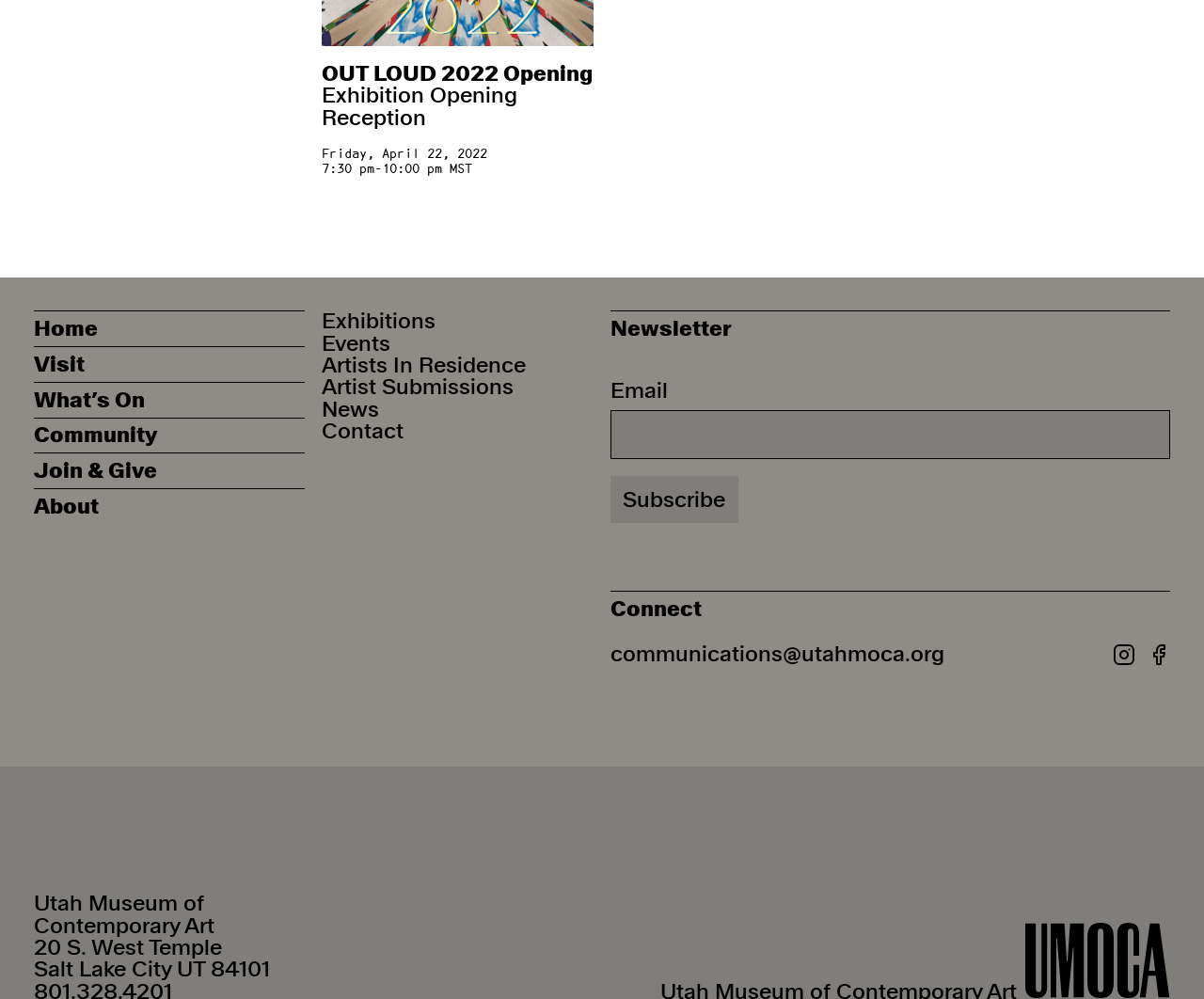Locate the bounding box coordinates of the clickable area to execute the instruction: "Enter email address". Provide the coordinates as four float numbers between 0 and 1, represented as [left, top, right, bottom].

[0.507, 0.411, 0.972, 0.46]